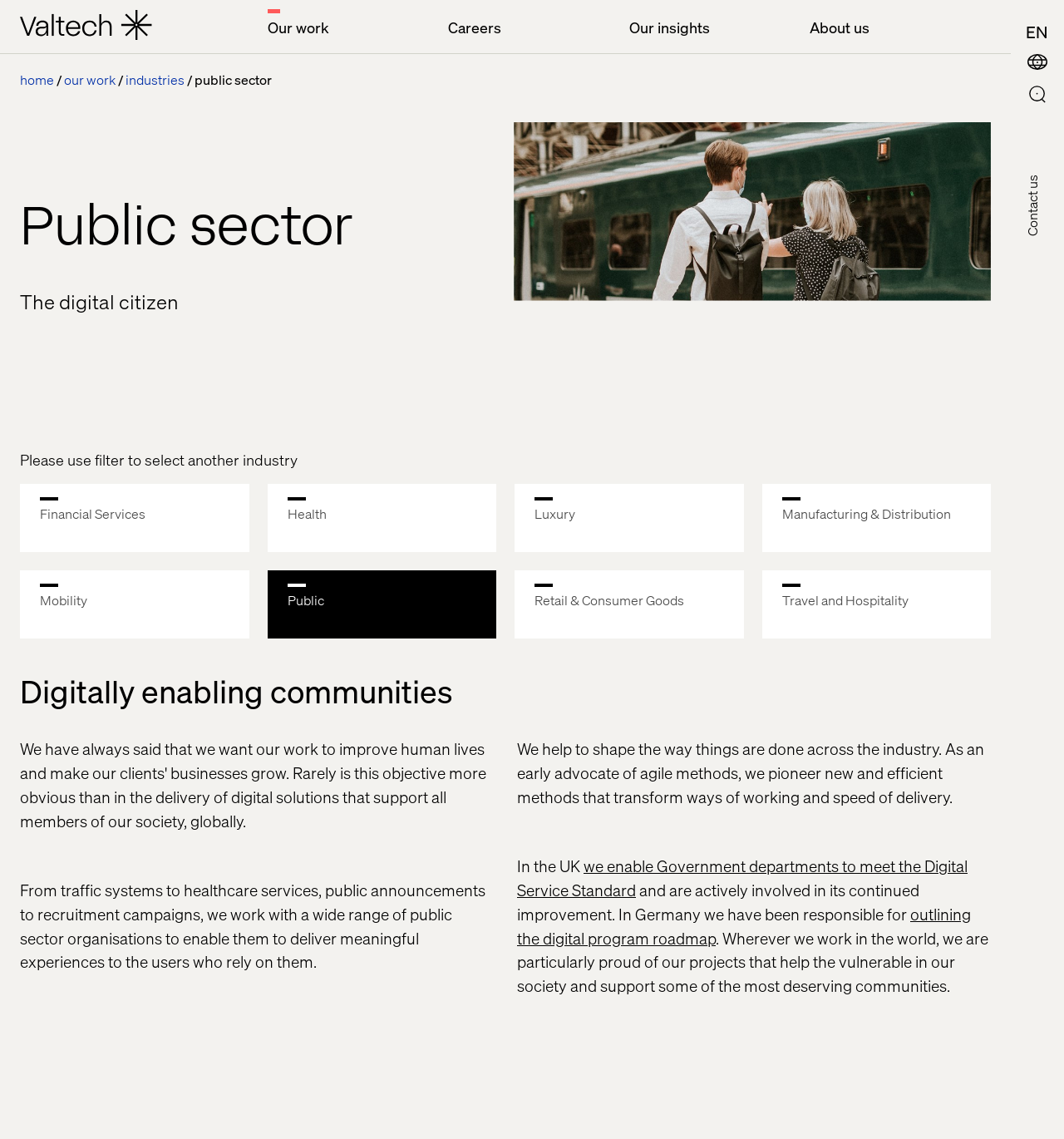Please determine the bounding box coordinates of the element's region to click for the following instruction: "View our work".

[0.251, 0.015, 0.401, 0.033]